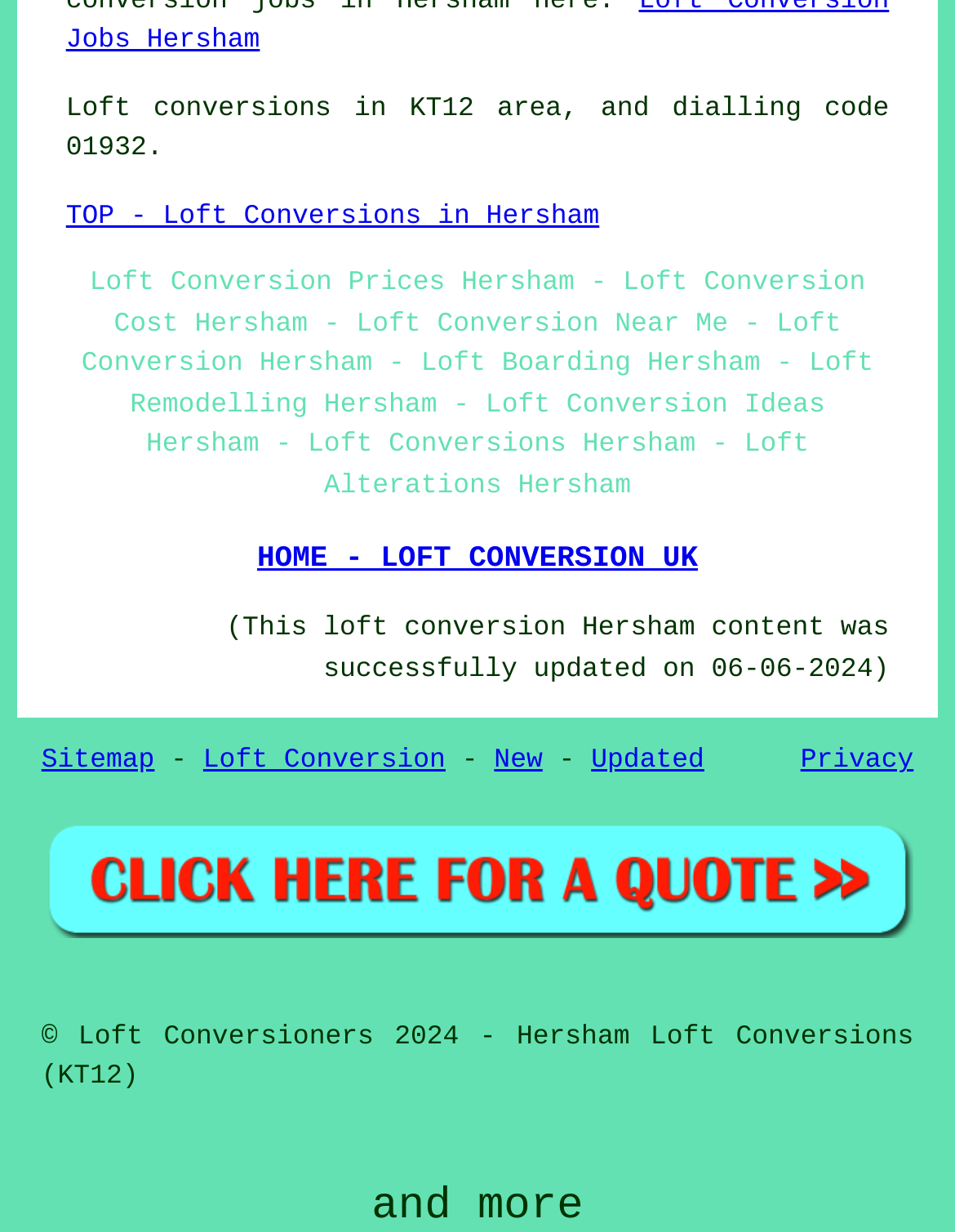Please give a succinct answer using a single word or phrase:
What is the purpose of the webpage?

Loft conversions